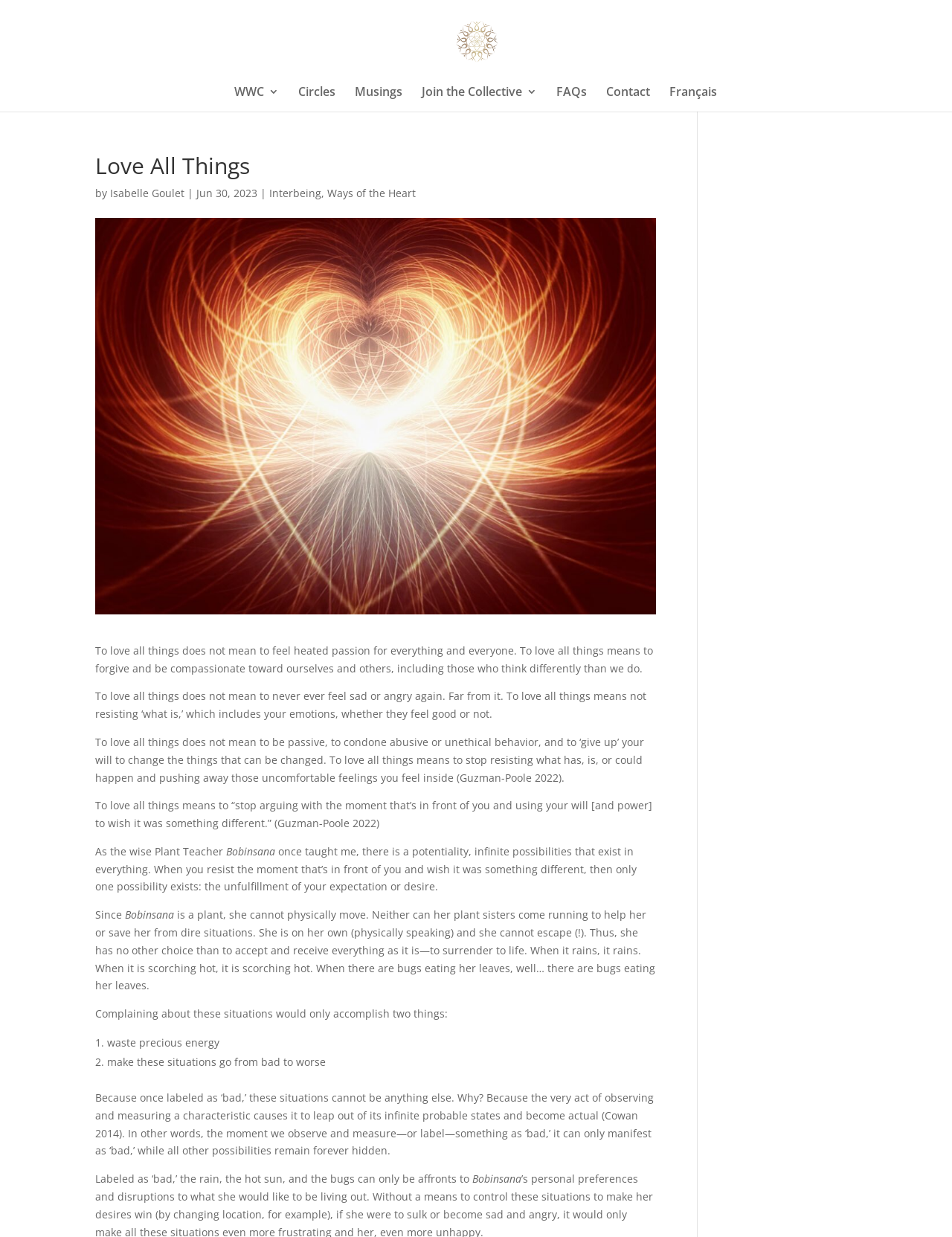Offer a meticulous description of the webpage's structure and content.

The webpage is titled "Love All Things - Wise Women's Collective" and features a prominent image of the collective's logo at the top left corner. Below the logo, there are several links to different sections of the website, including "WWC 3", "Circles", "Musings", "Join the Collective 3", "FAQs", "Contact", and "Français", arranged horizontally across the page.

The main content of the page is divided into several sections. The first section is headed by a title "Love All Things" and features a byline "by Isabelle Goulet" with a date "Jun 30, 2023". Below the title, there are several paragraphs of text that discuss the concept of loving all things, including forgiving and being compassionate towards oneself and others.

The text is divided into five paragraphs, each exploring a different aspect of loving all things. The first paragraph explains that loving all things does not mean feeling passionate about everything, but rather forgiving and being compassionate. The second paragraph discusses how loving all things does not mean never feeling sad or angry again, but rather accepting what is. The third paragraph explains that loving all things does not mean being passive or condoning abusive behavior, but rather stopping resistance to what has, is, or could happen.

The fourth paragraph quotes Guzman-Poole (2022) on the importance of stopping resistance to the present moment. The fifth paragraph introduces the concept of infinite possibilities existing in everything, as taught by the wise Plant Teacher Bobinsana. The text then goes on to describe how Bobinsana, as a plant, has no choice but to accept and receive everything as it is, and how complaining about situations would only waste energy and make them worse.

The final section of the text is a list with two points, explaining how labeling situations as "bad" causes them to manifest as such, and how this limits their potential. The text concludes with a reflection on how labeling situations as "bad" affects Bobinsana's experience.